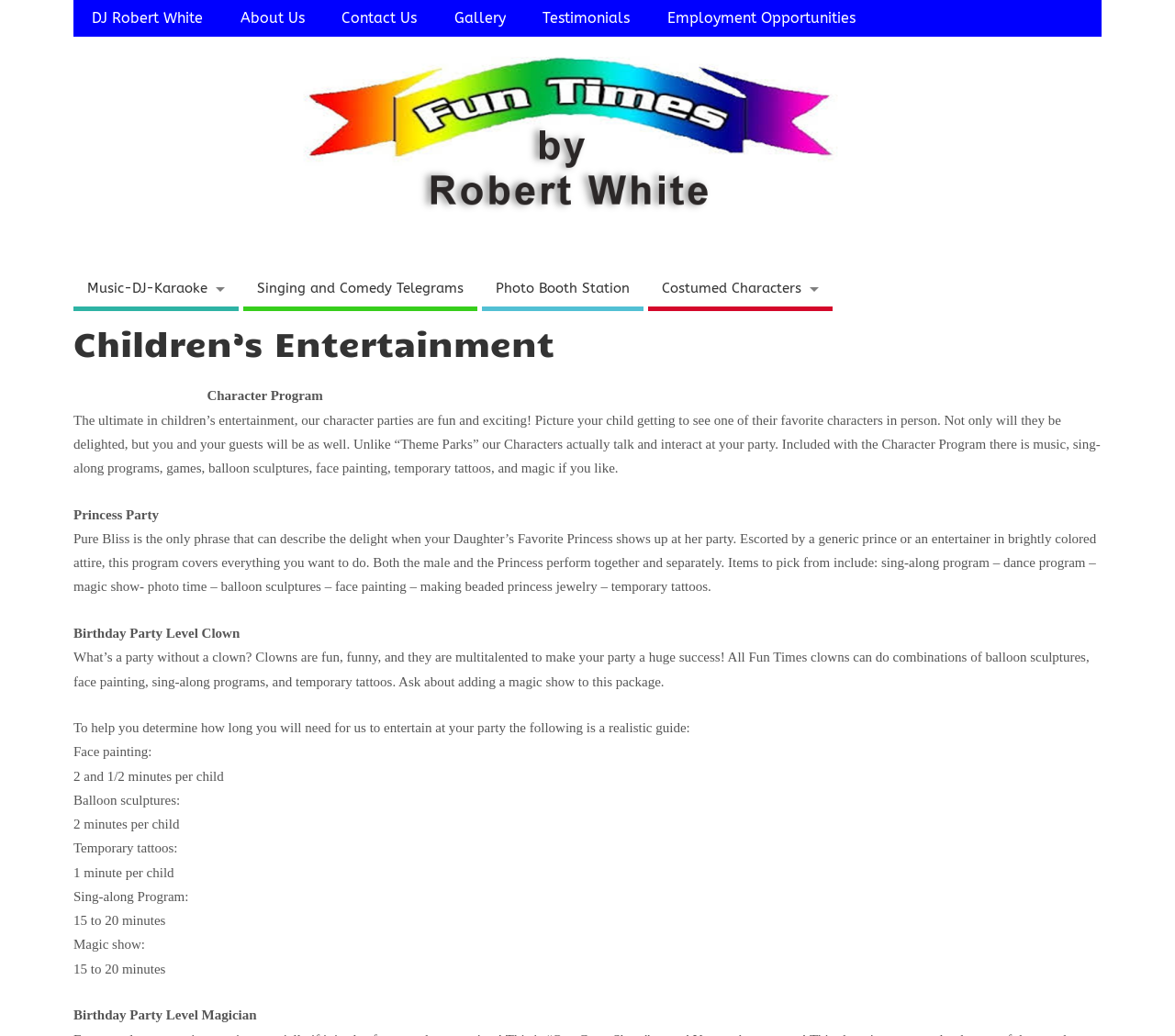Show the bounding box coordinates of the region that should be clicked to follow the instruction: "Learn about Music-DJ-Karaoke."

[0.062, 0.262, 0.203, 0.3]